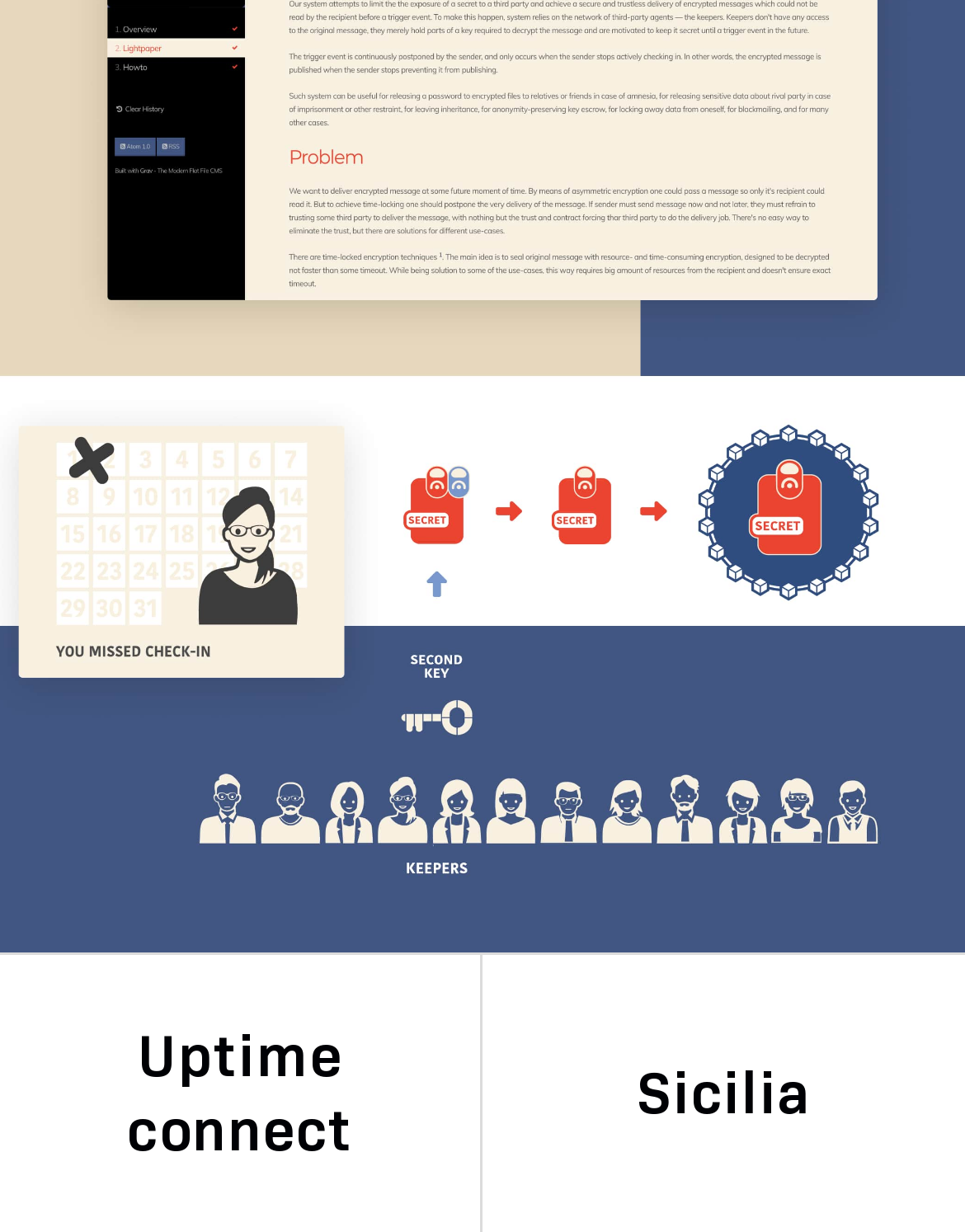Bounding box coordinates should be provided in the format (top-left x, top-left y, bottom-right x, bottom-right y) with all values between 0 and 1. Identify the bounding box for this UI element: Women in politics

None